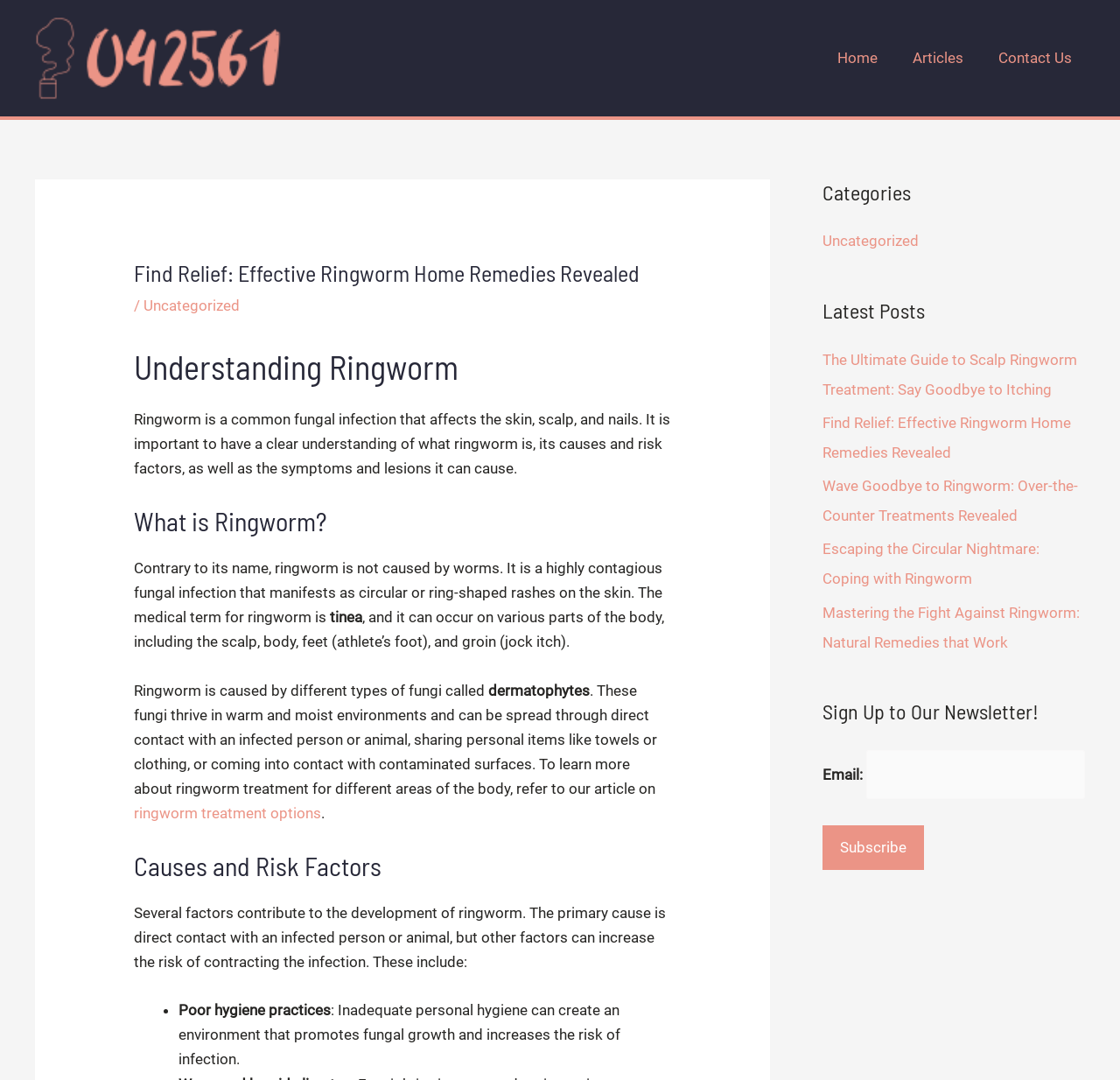Find the bounding box of the UI element described as: "Uncategorized". The bounding box coordinates should be given as four float values between 0 and 1, i.e., [left, top, right, bottom].

[0.128, 0.275, 0.214, 0.291]